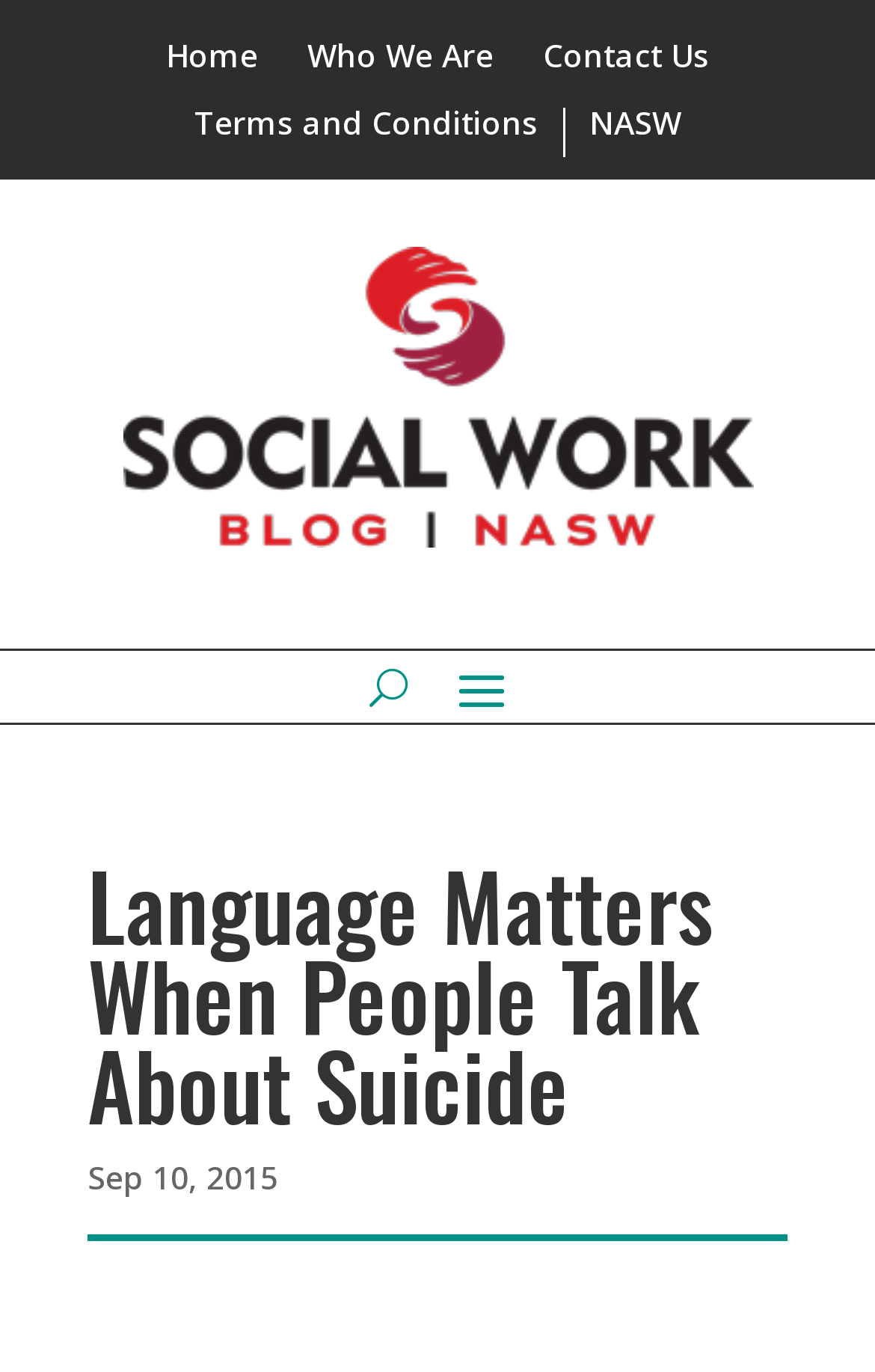How many images are on the webpage?
Using the information from the image, give a concise answer in one word or a short phrase.

1